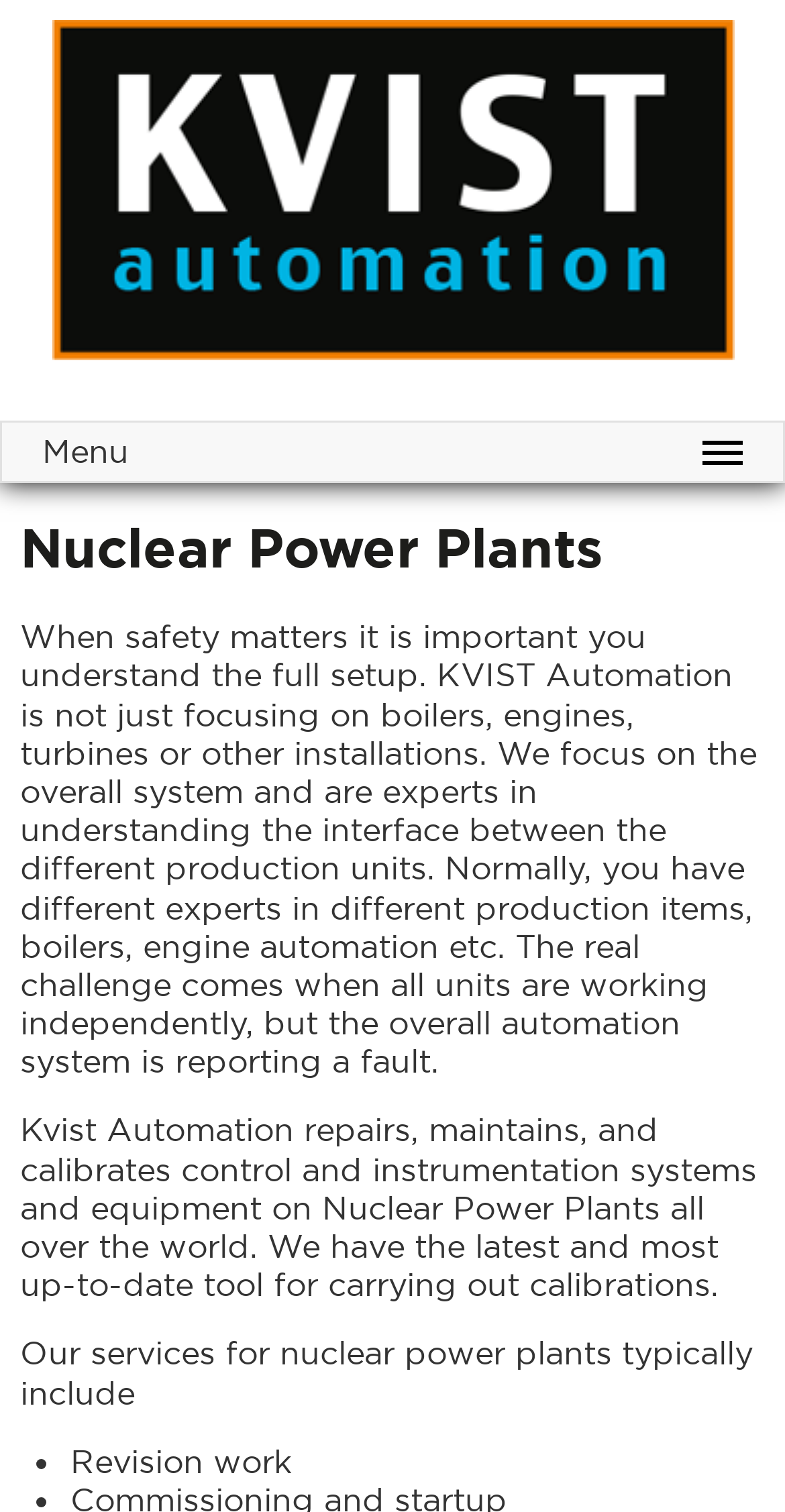Please specify the bounding box coordinates in the format (top-left x, top-left y, bottom-right x, bottom-right y), with values ranging from 0 to 1. Identify the bounding box for the UI component described as follows: parent_node: Menu title="Kvist Automation"

[0.065, 0.013, 0.935, 0.238]